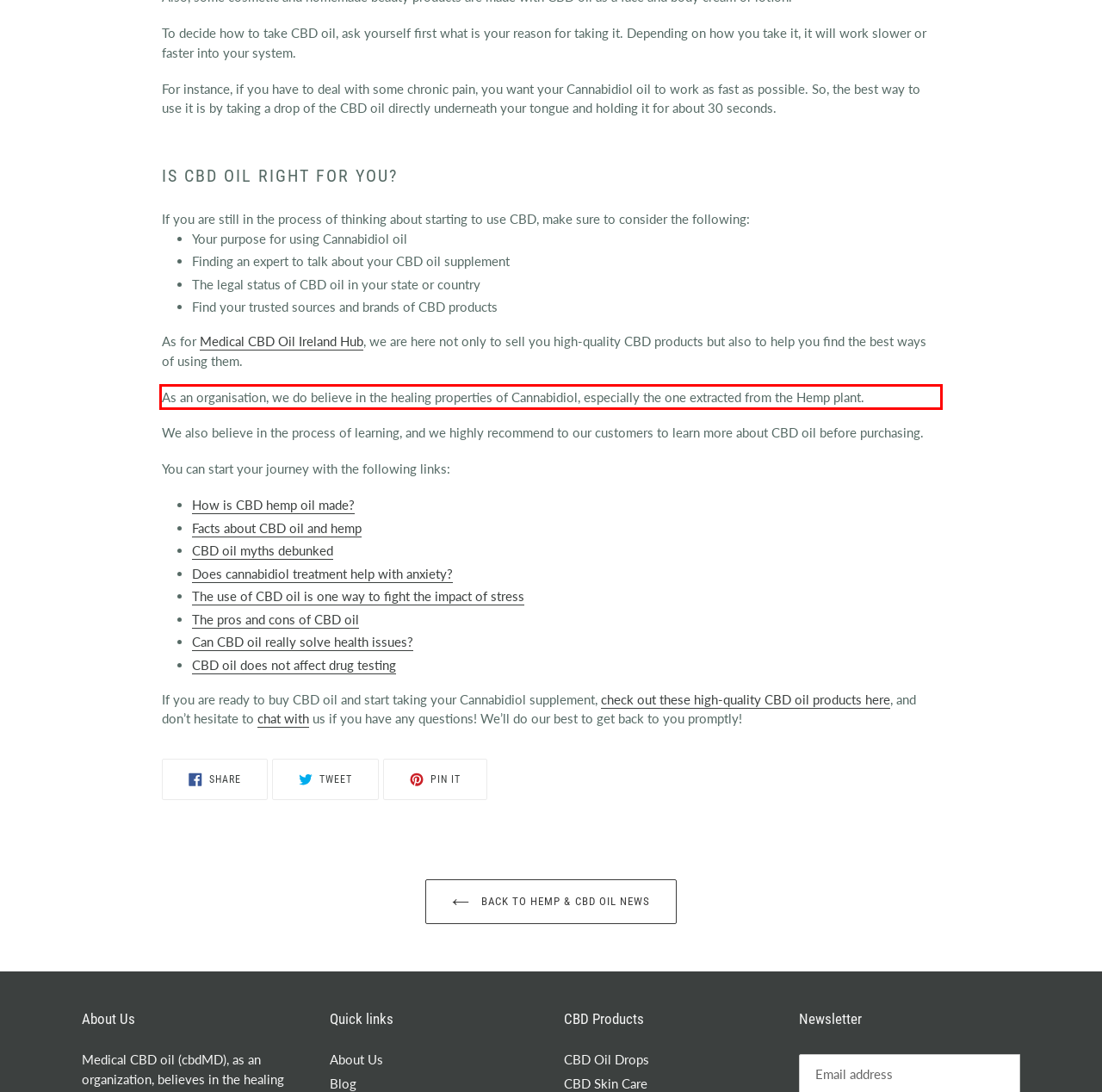Given a screenshot of a webpage with a red bounding box, extract the text content from the UI element inside the red bounding box.

As an organisation, we do believe in the healing properties of Cannabidiol, especially the one extracted from the Hemp plant.